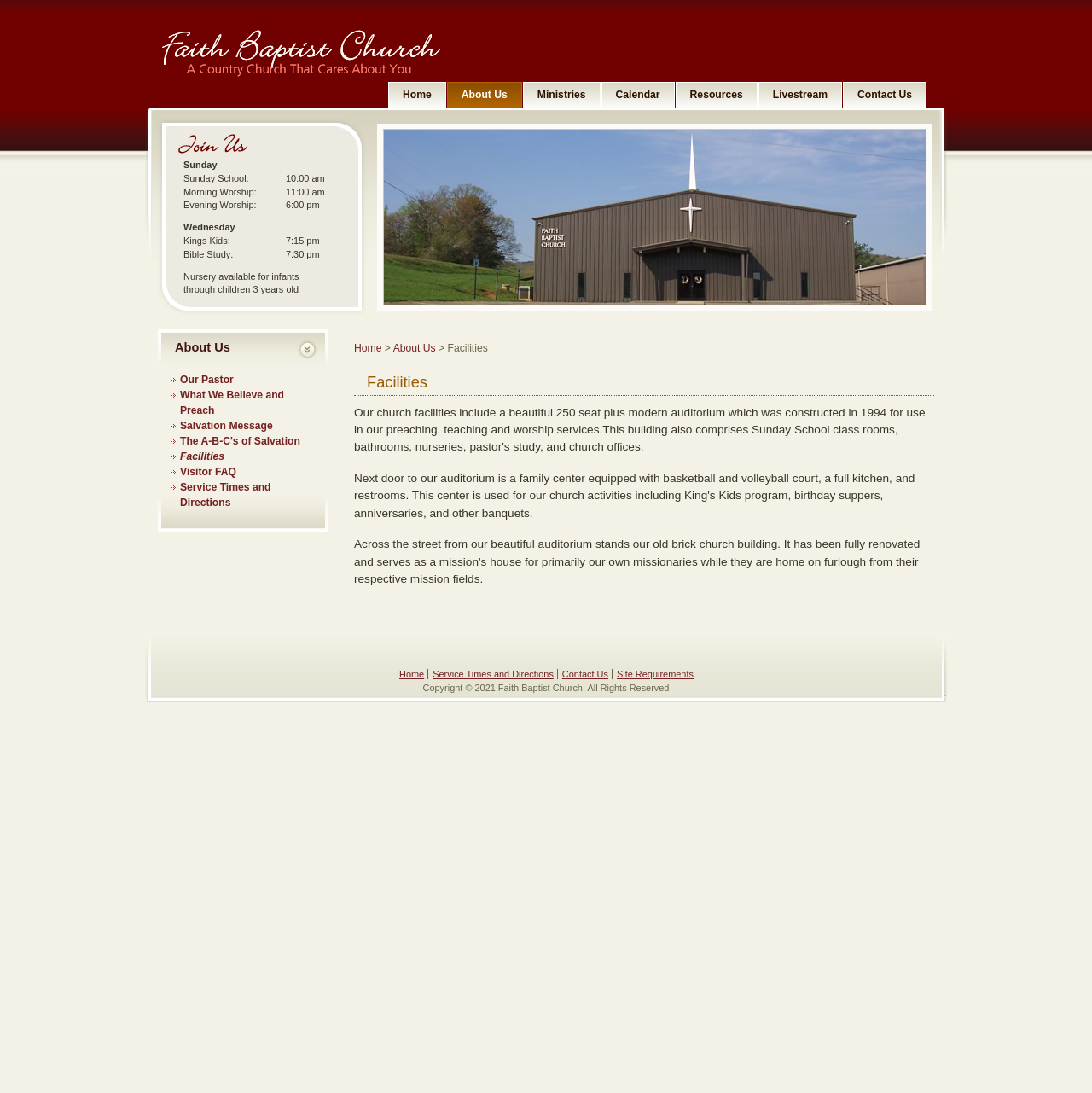Based on the element description: "Service Times and Directions", identify the bounding box coordinates for this UI element. The coordinates must be four float numbers between 0 and 1, listed as [left, top, right, bottom].

[0.392, 0.612, 0.51, 0.622]